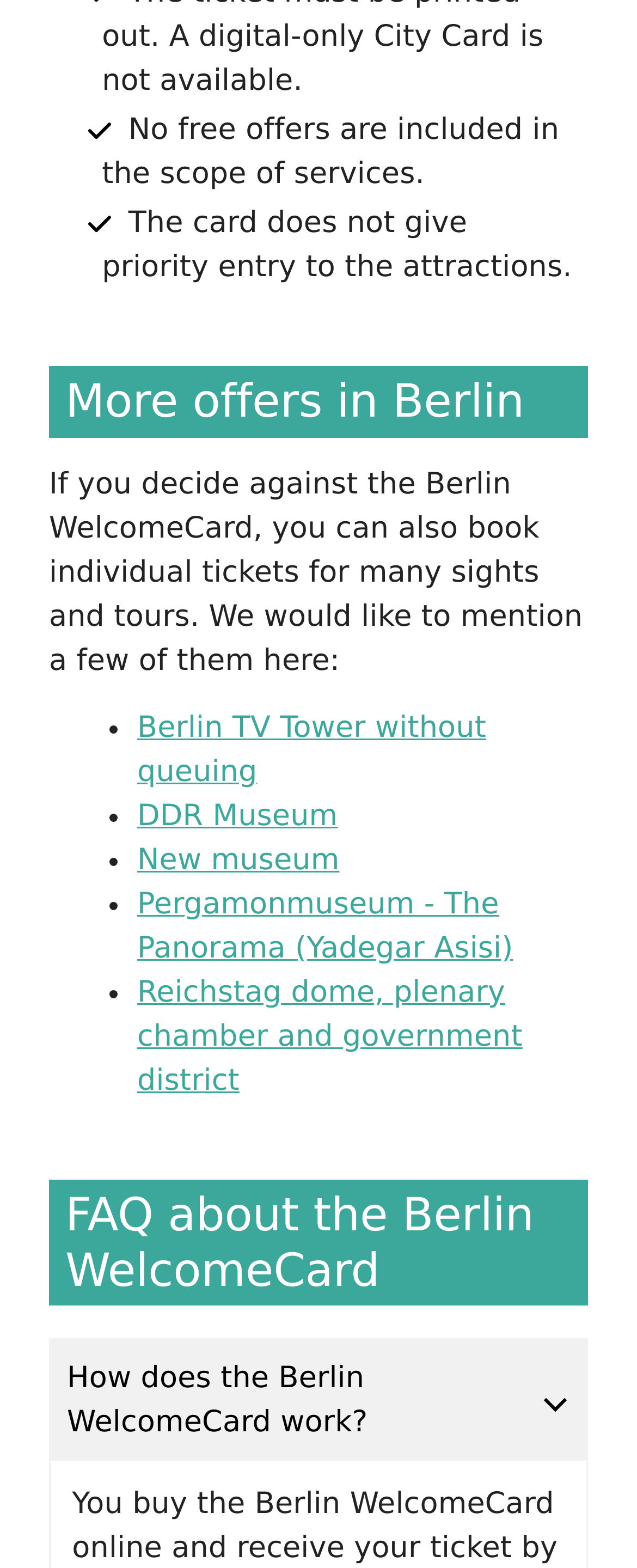Provide a one-word or short-phrase answer to the question:
What is not included in the scope of services?

Free offers